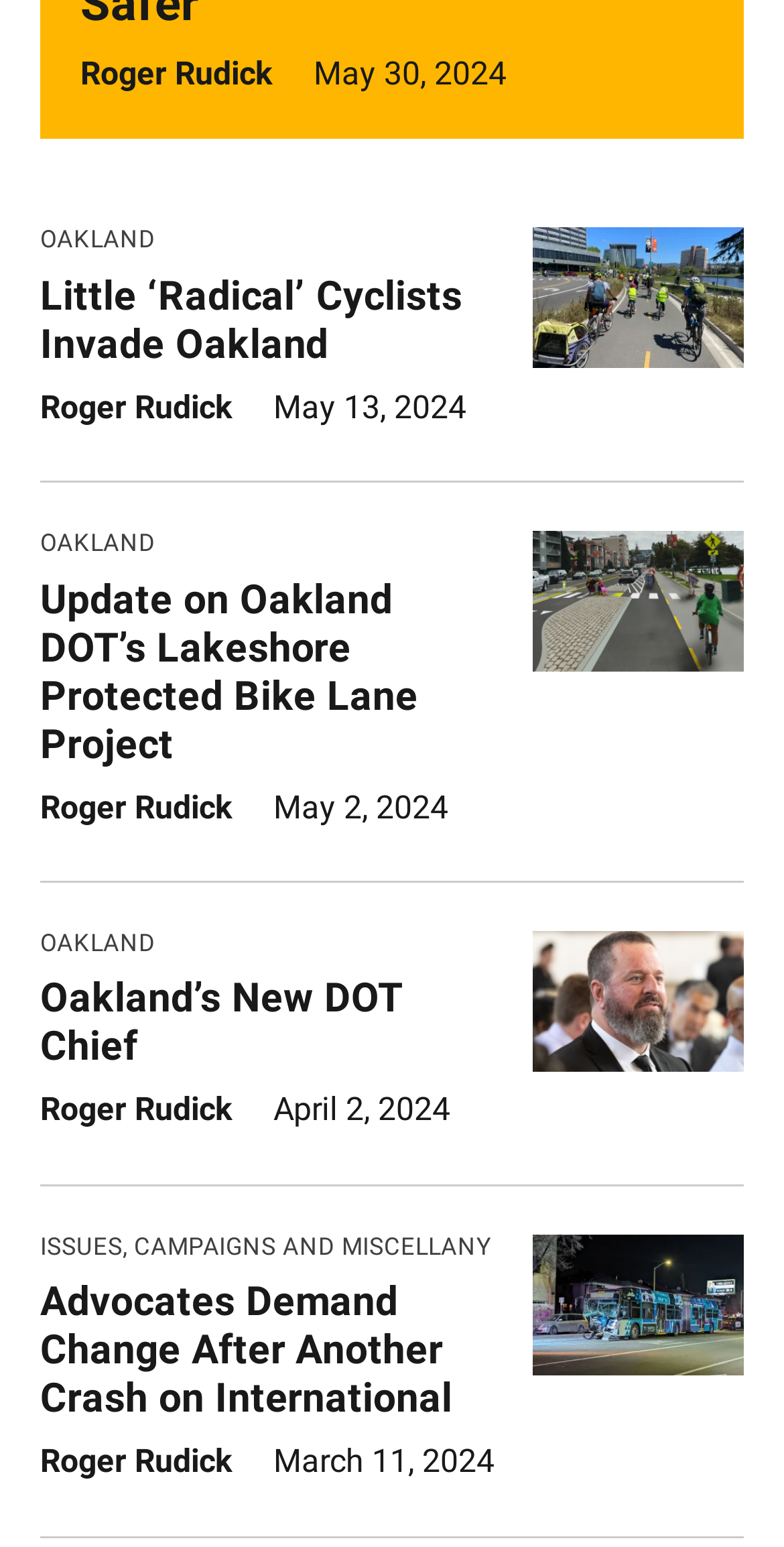Answer the following in one word or a short phrase: 
What is the date of the first article?

May 30, 2024